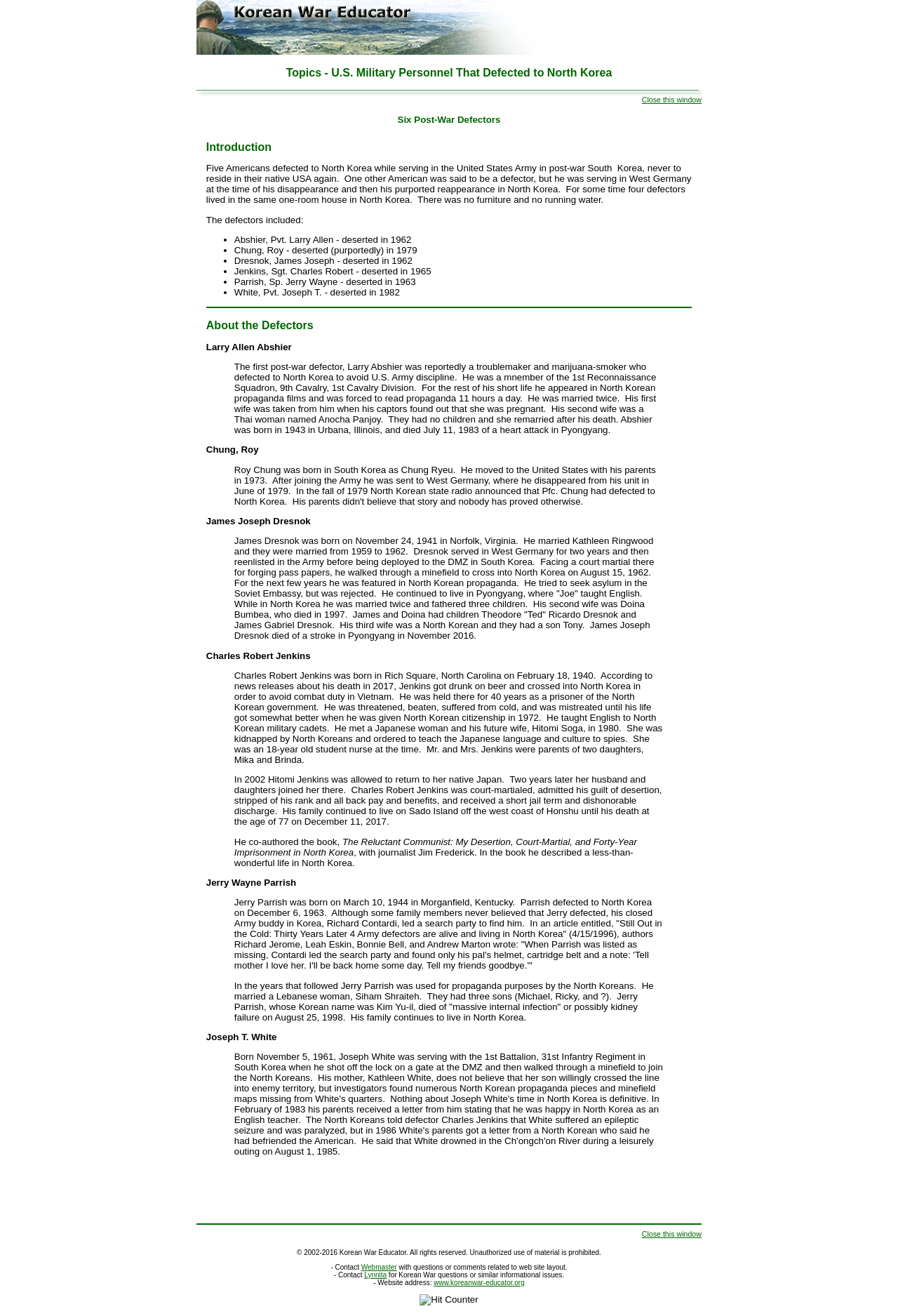Please respond to the question using a single word or phrase:
What is the topic of the webpage?

Korean War